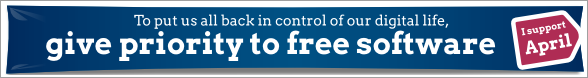What is the color of the background?
Please answer the question as detailed as possible.

The overall aesthetic of the banner combines a rich blue background with stark white lettering, designed to resonate with those passionate about digital freedom and rights.